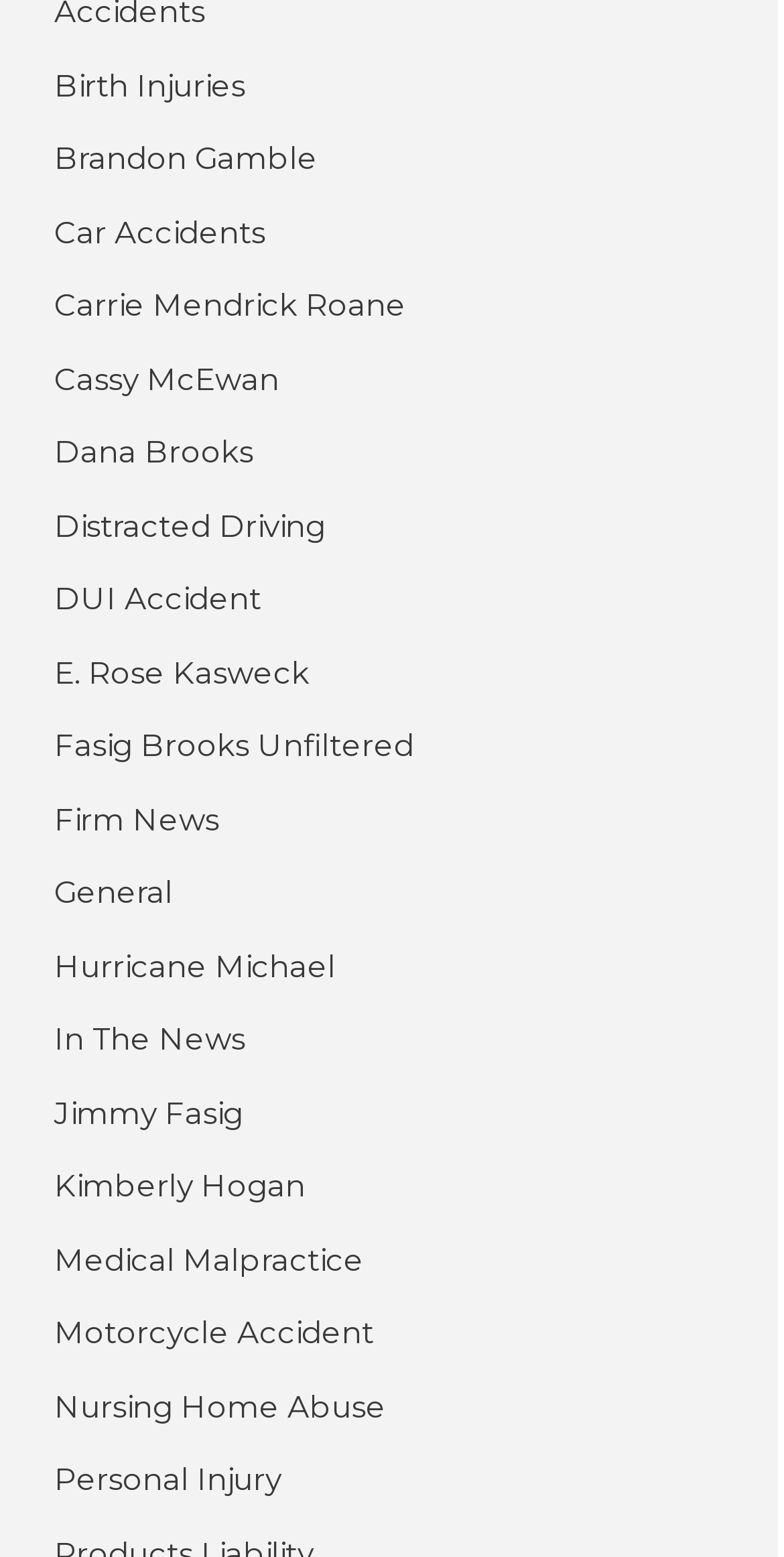Locate the bounding box coordinates of the item that should be clicked to fulfill the instruction: "Click on Birth Injuries".

[0.069, 0.041, 0.313, 0.07]